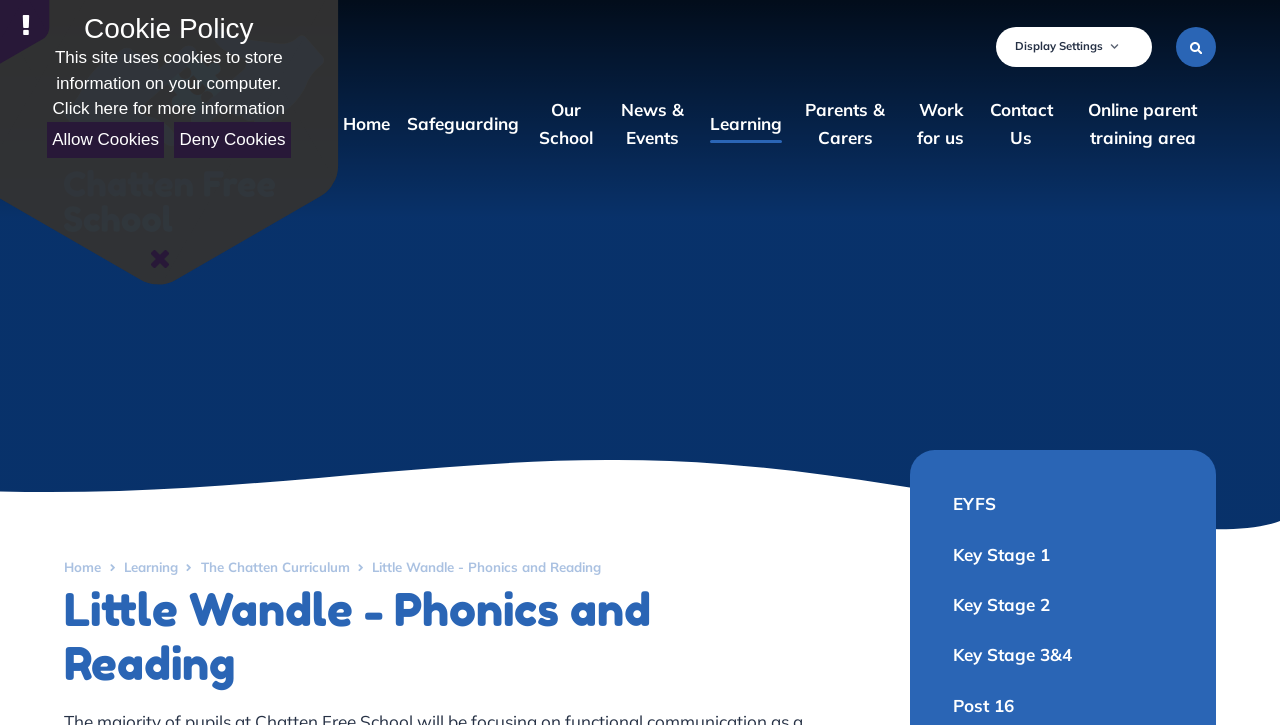Please identify the bounding box coordinates of the area that needs to be clicked to follow this instruction: "Read about social media marketing".

None